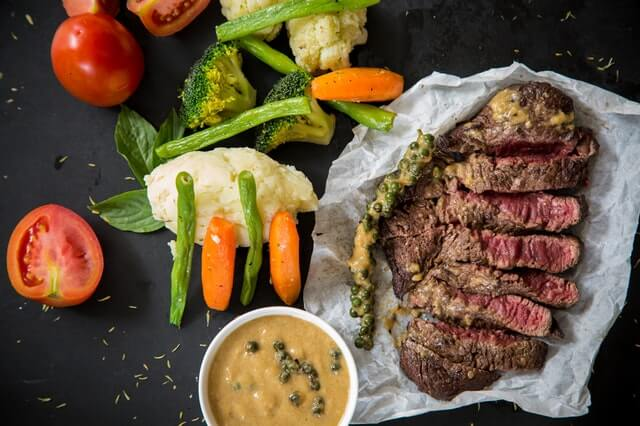What is the color of the background in the image?
Using the image, elaborate on the answer with as much detail as possible.

The image has a dark background, which provides a contrasting visual effect to the vibrant colors of the vegetables and the steak, making the dish stand out.